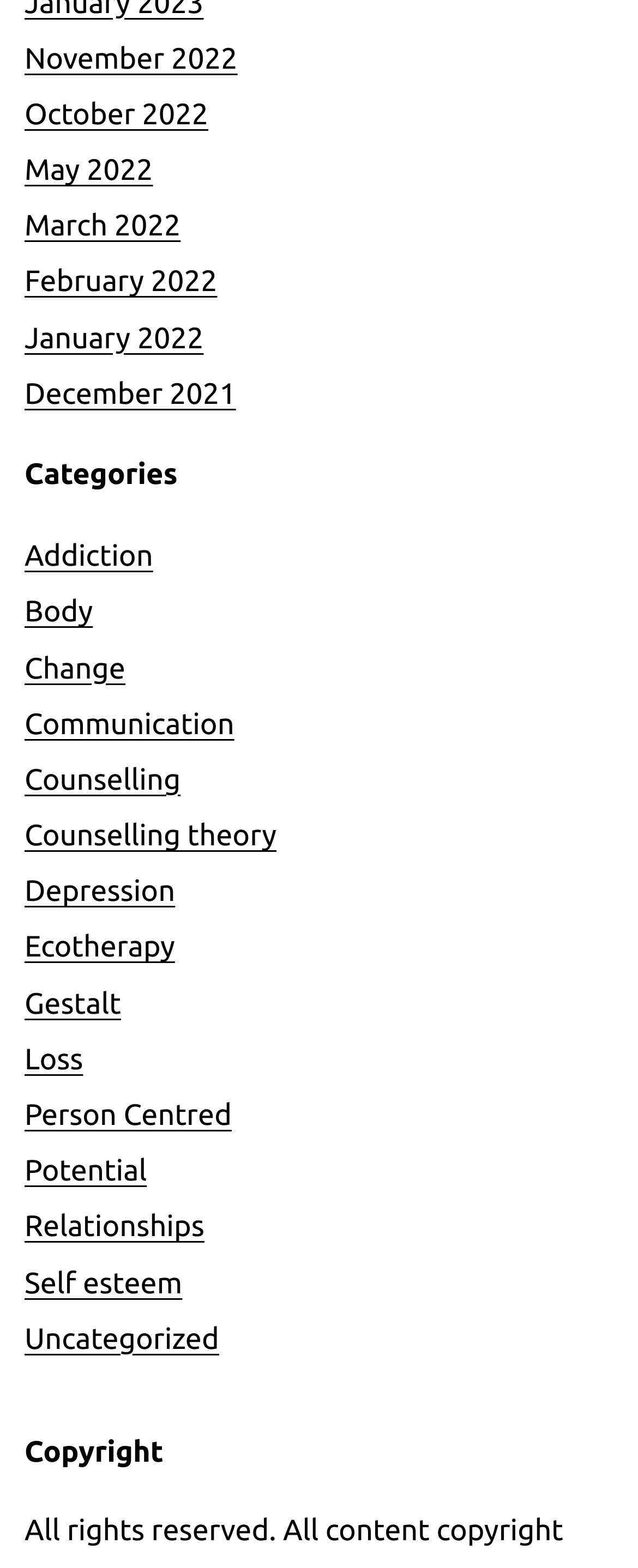Show me the bounding box coordinates of the clickable region to achieve the task as per the instruction: "Share this post on LinkedIn".

None